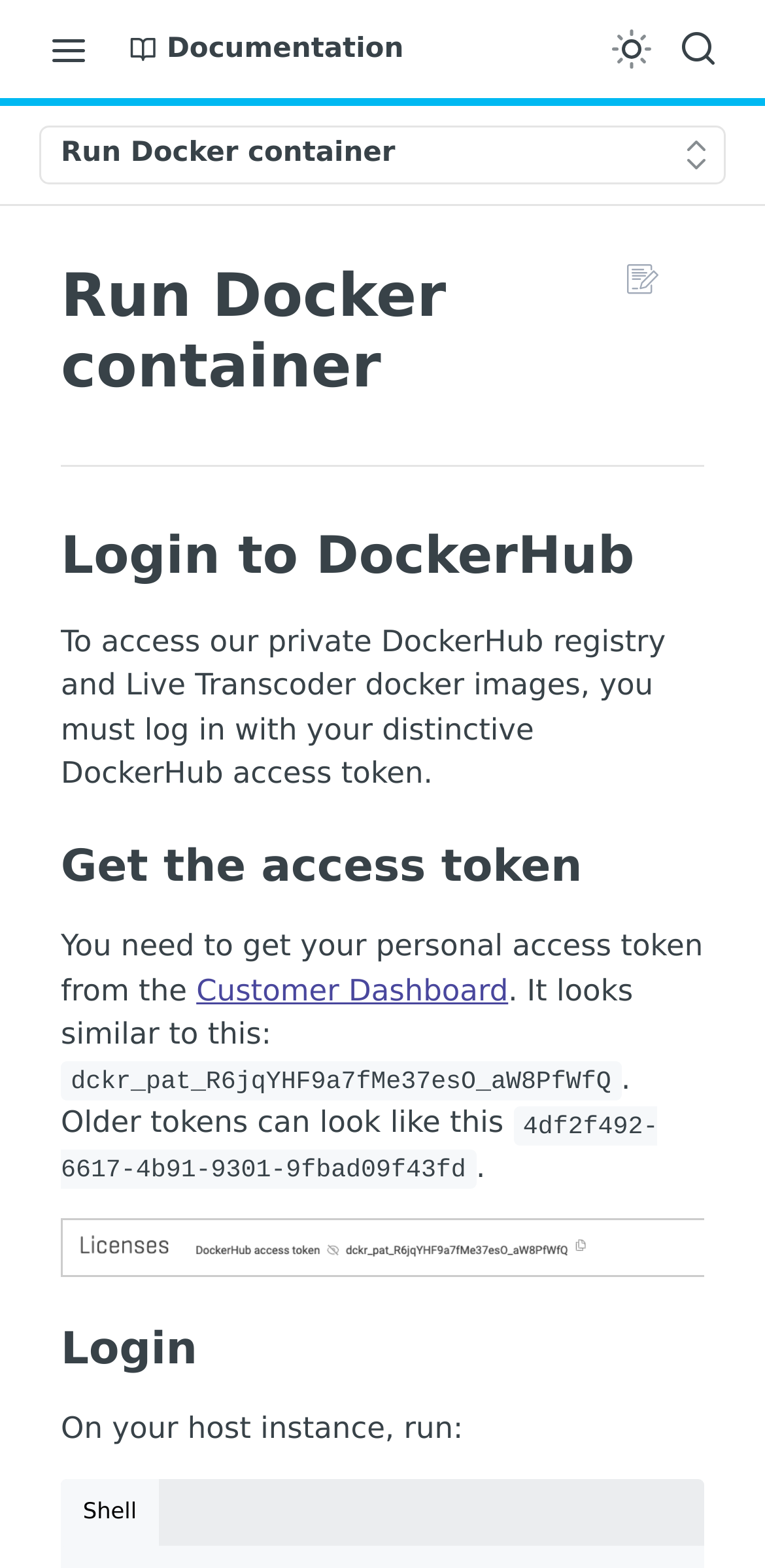Please provide the bounding box coordinate of the region that matches the element description: parent_node: Login to DockerHub. Coordinates should be in the format (top-left x, top-left y, bottom-right x, bottom-right y) and all values should be between 0 and 1.

[0.079, 0.777, 0.921, 0.815]